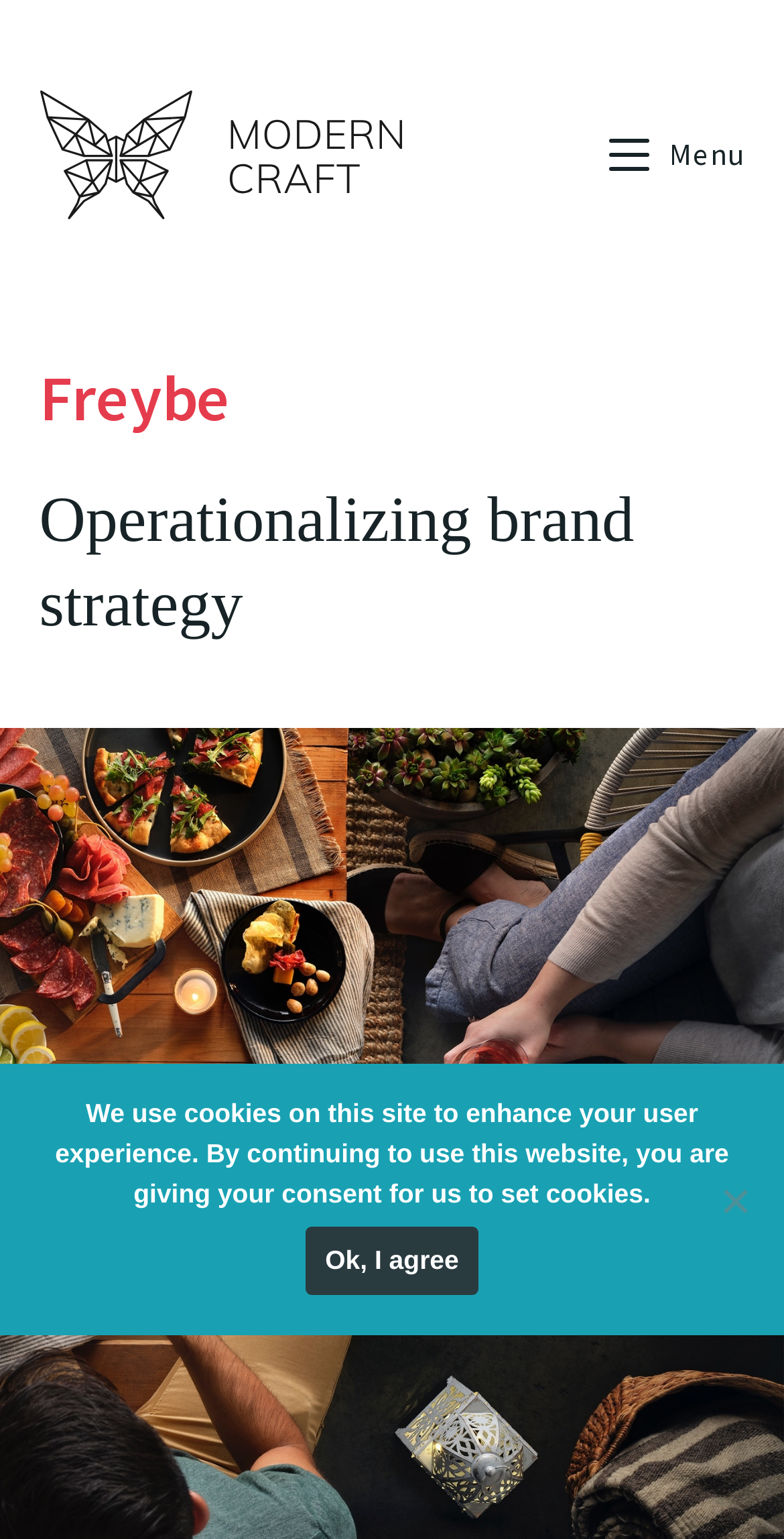Using the format (top-left x, top-left y, bottom-right x, bottom-right y), provide the bounding box coordinates for the described UI element. All values should be floating point numbers between 0 and 1: modern craft logo

[0.05, 0.119, 0.512, 0.149]